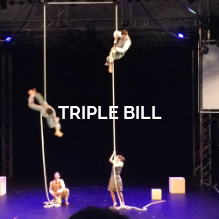Provide an in-depth description of the image.

The image depicts a dynamic scene from a performance entitled "TRIPLE BILL." In the vibrant indoor theatre setting, three performers are engaged in an impressive aerial act, showcasing their skills on vertical ropes. Each performer is dressed in casual attire, blending athleticism with artistry as they navigate the ropes with grace and precision. Below, another performer observes the action, contributing to the narrative of the piece. The stage is illuminated with dramatic lighting, enhancing the visual impact of the performance. "TRIPLE BILL" signifies a showcase of diverse acts, embodying the spirit of contemporary dance combined with aerial circus elements.